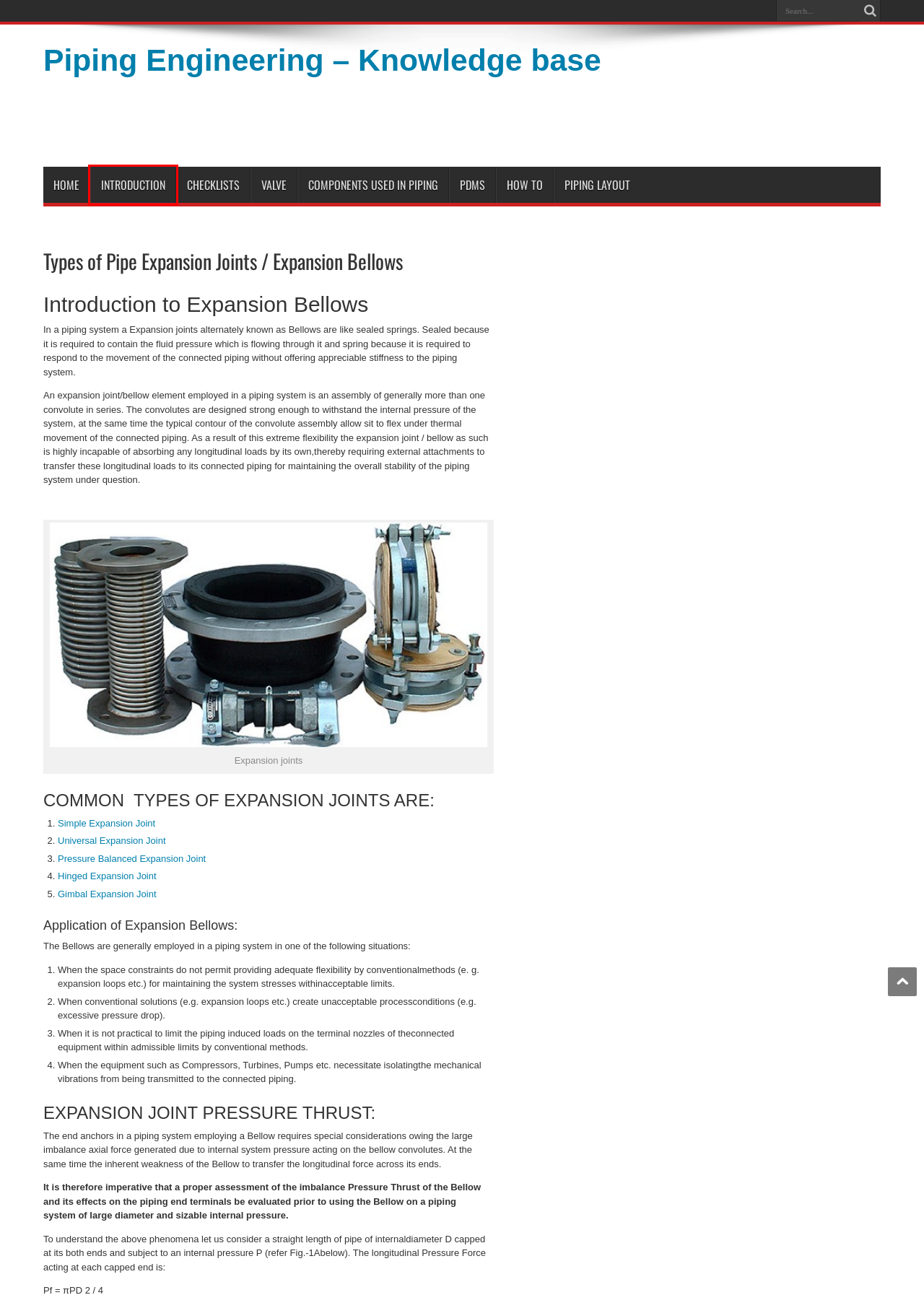You are presented with a screenshot of a webpage containing a red bounding box around an element. Determine which webpage description best describes the new webpage after clicking on the highlighted element. Here are the candidates:
A. PDMS Archives - Piping Engineering - Knowledge base
B. Piping layout Archives - Piping Engineering - Knowledge base
C. Piping Engineering - Knowledge base -
D. Introduction Archives - Piping Engineering - Knowledge base
E. Components used in piping Archives - Piping Engineering - Knowledge base
F. What is simple expansion joint
G. What is Gimbal expansion joint
H. How To Archives - Piping Engineering - Knowledge base

D